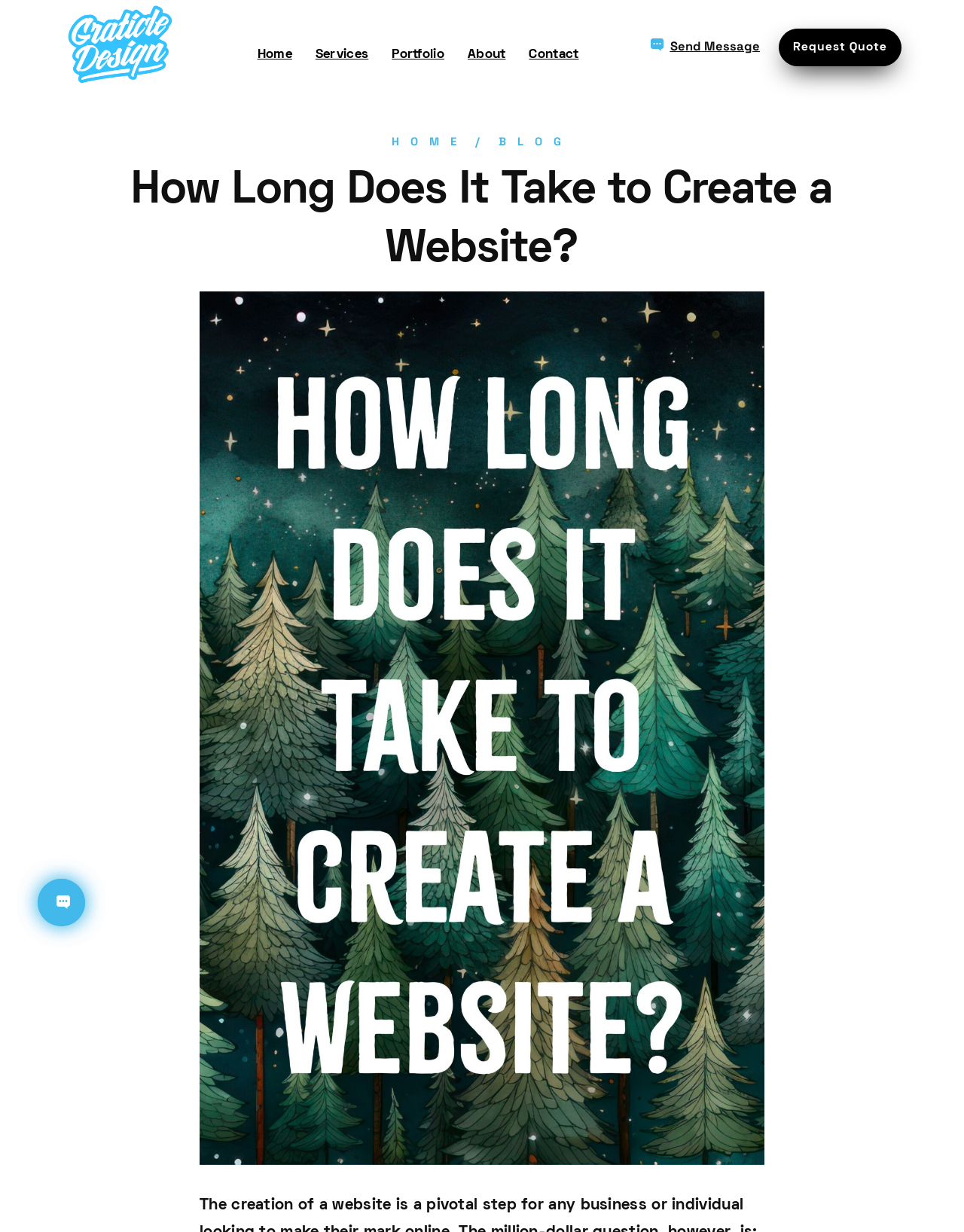Locate the bounding box coordinates of the element's region that should be clicked to carry out the following instruction: "Click on the Graticle Design's logo". The coordinates need to be four float numbers between 0 and 1, i.e., [left, top, right, bottom].

[0.07, 0.009, 0.179, 0.068]